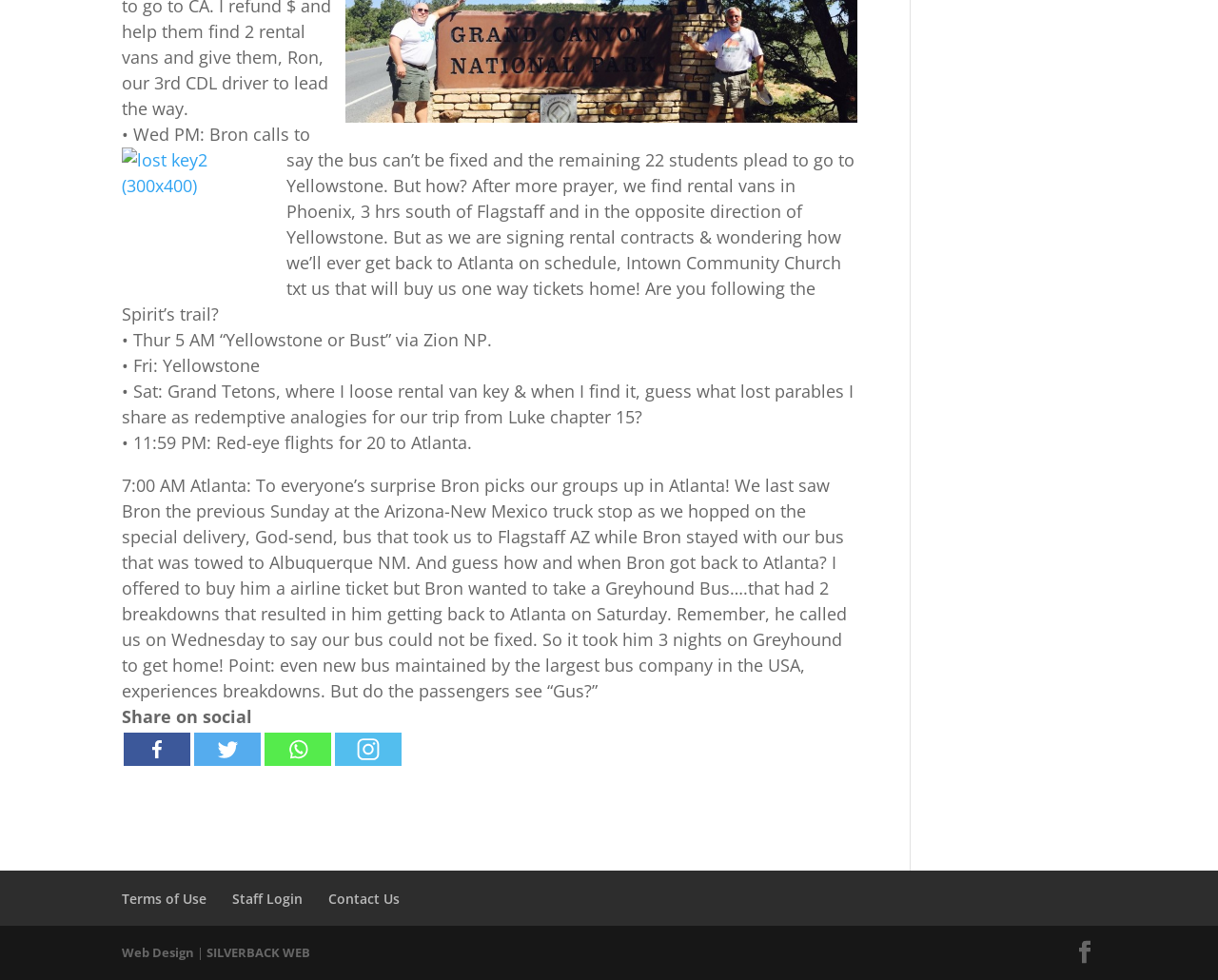Using the information in the image, give a comprehensive answer to the question: 
What is the relationship between Bron and the author?

Bron is the bus driver who was with the group when the bus broke down, and he later took a Greyhound bus to get back to Atlanta, experiencing breakdowns along the way.